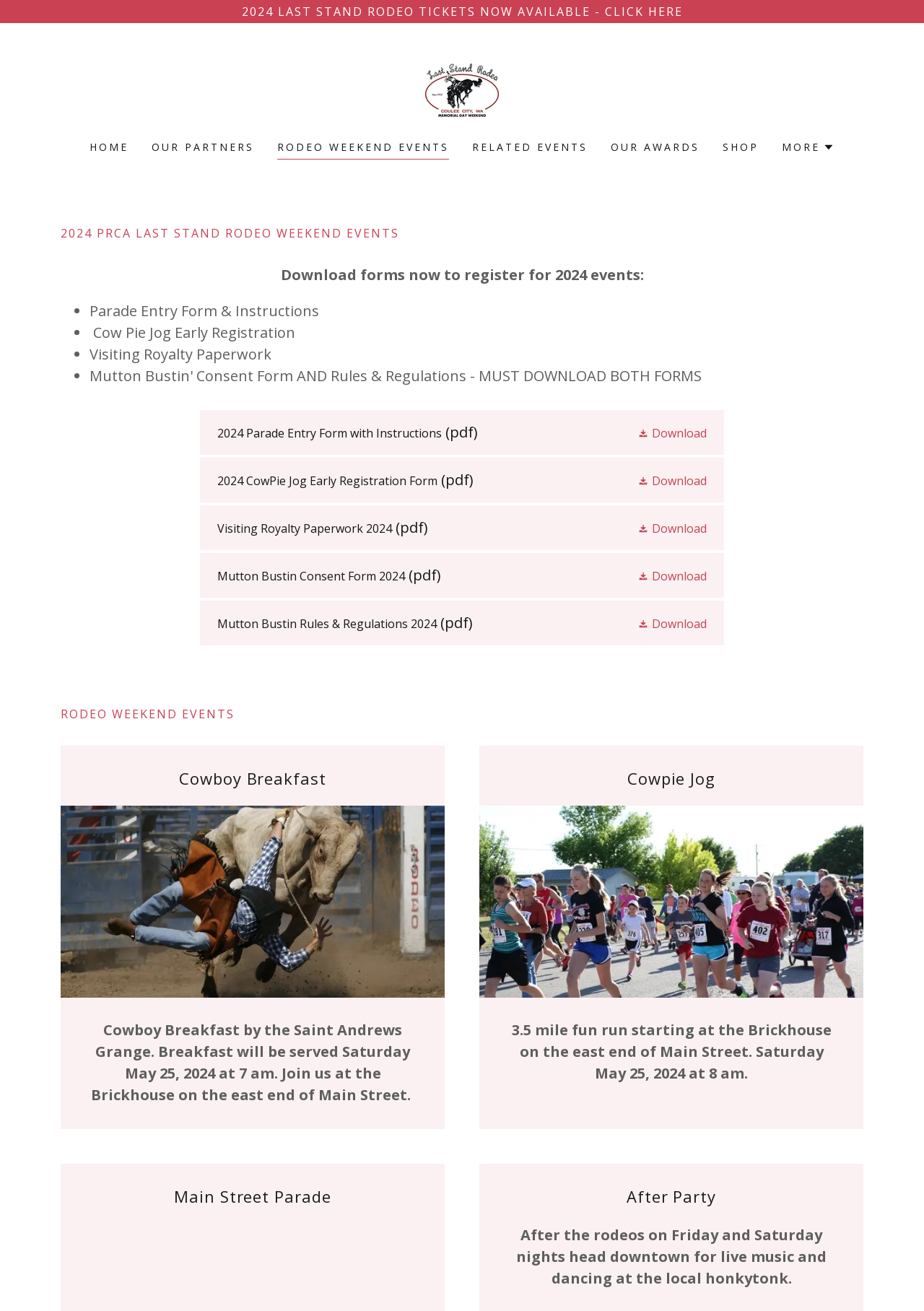Determine the bounding box coordinates of the element's region needed to click to follow the instruction: "Check 'Terms of Service'". Provide these coordinates as four float numbers between 0 and 1, formatted as [left, top, right, bottom].

None